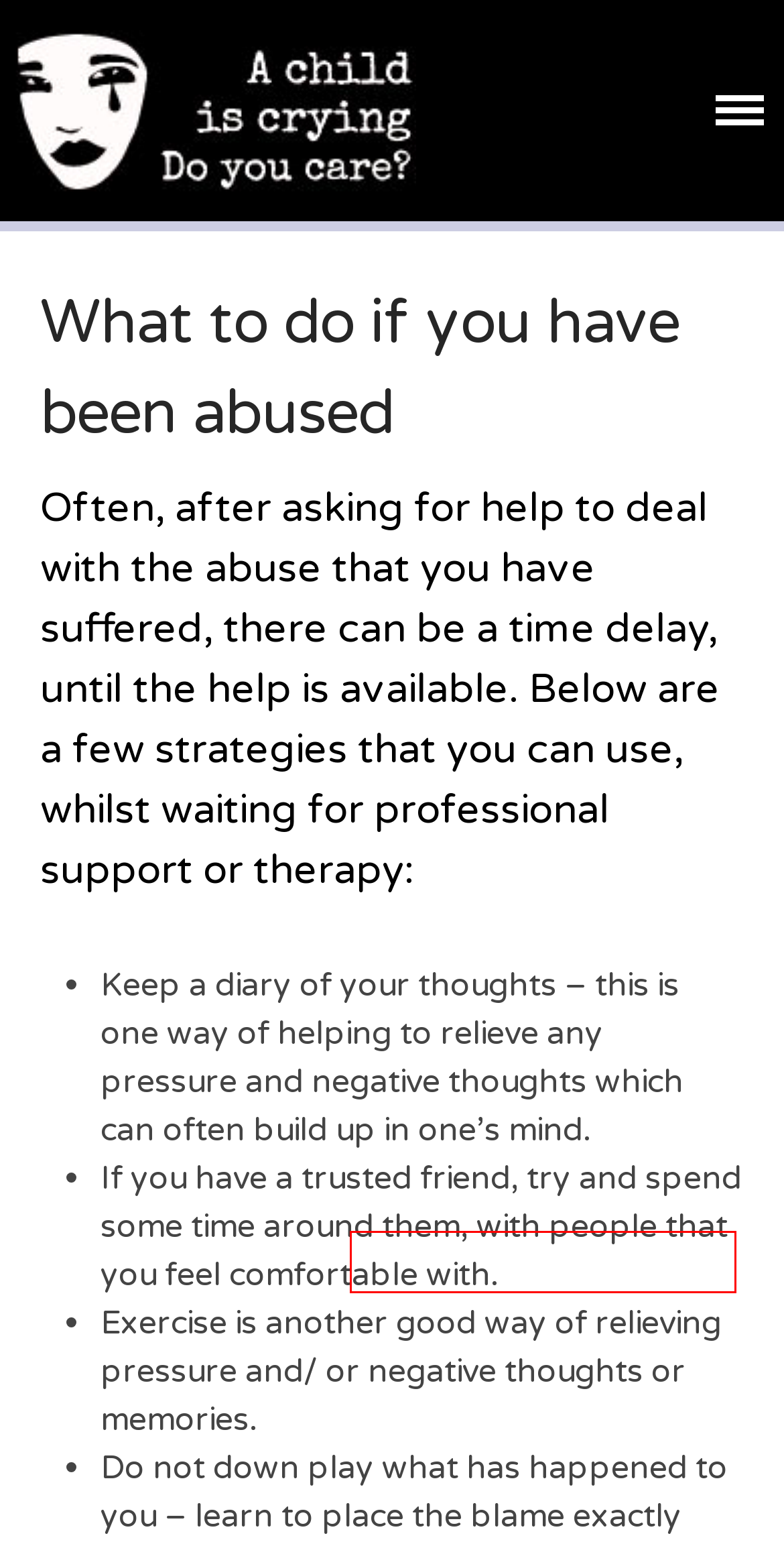Inspect the screenshot of a webpage with a red rectangle bounding box. Identify the webpage description that best corresponds to the new webpage after clicking the element inside the bounding box. Here are the candidates:
A. Our Campaign – A Child Is Crying
B. Sophie – A Child Is Crying
C. Recommended Viewing – A Child Is Crying
D. Movements for Change in History – A Child Is Crying
E. Personal Stories – A Child Is Crying
F. Resources – A Child Is Crying
G. Learn more about sexual abuse – A Child Is Crying
H. What to do if you are being abused – A Child Is Crying

E